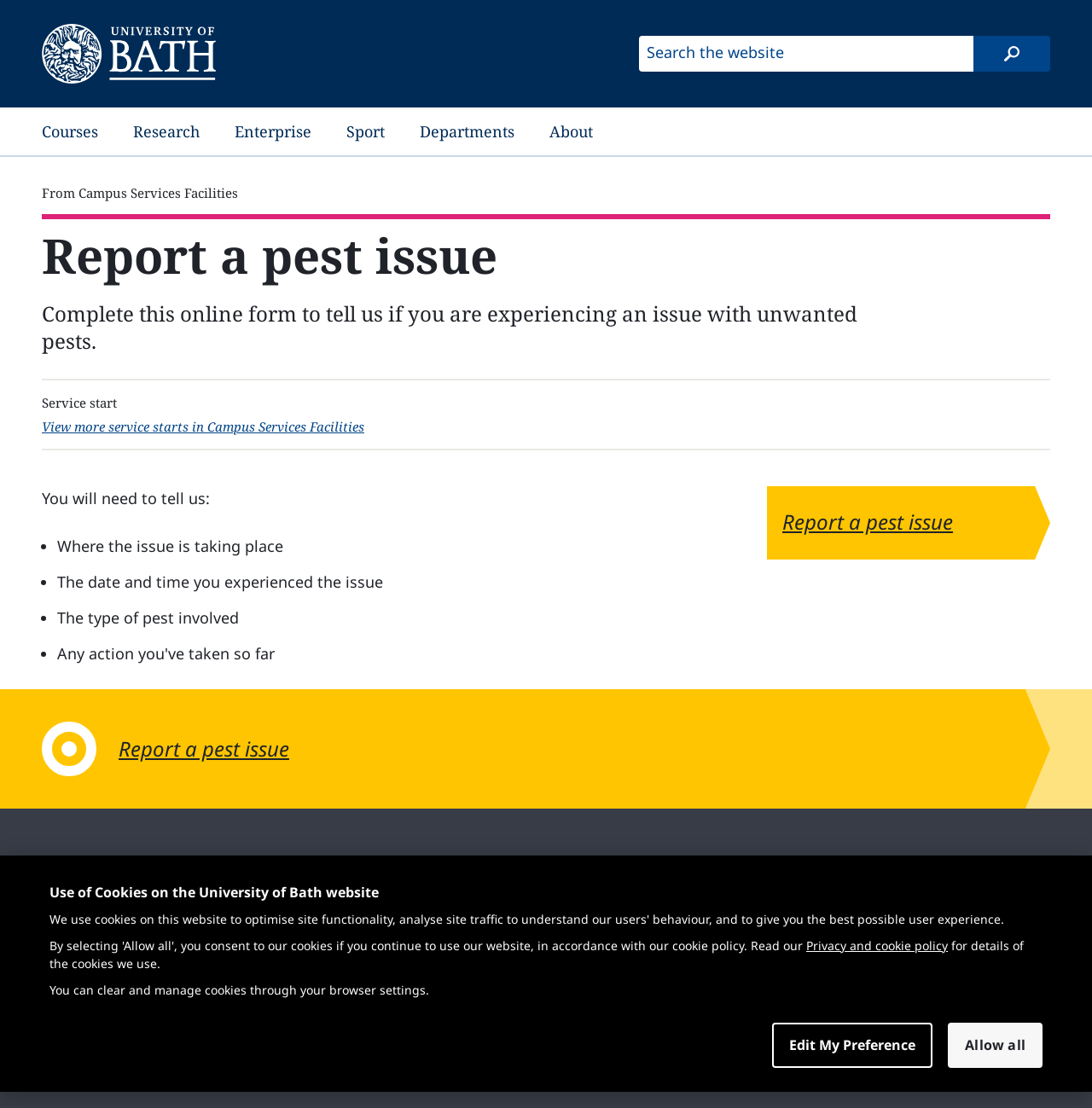What is the purpose of the online form?
Please provide a detailed answer to the question.

I found the answer by reading the heading and the static text above the form, which indicates that the form is for reporting pest issues.